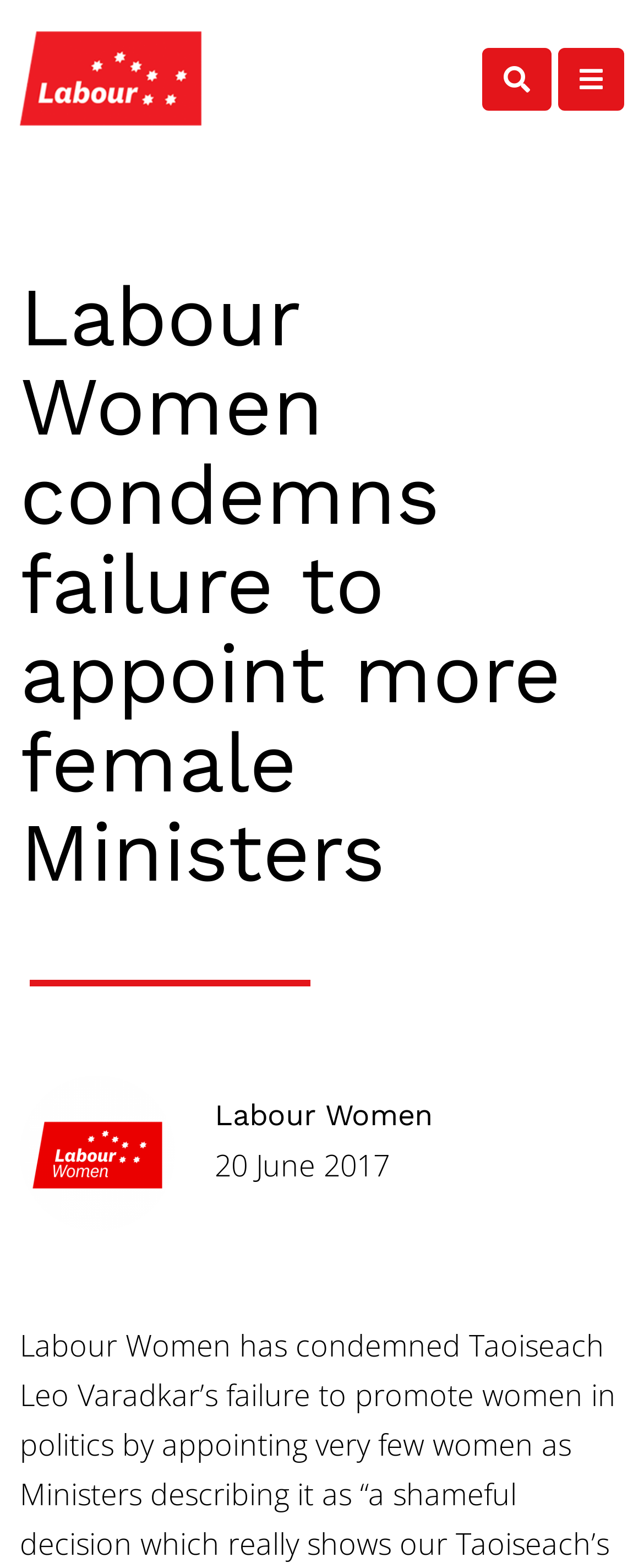What is the purpose of the button with the '' icon?
Provide a detailed answer to the question using information from the image.

The button element with the '' icon has a control attribute set to 'offcanvas-navbar', which implies that it is used to toggle the navigation bar.